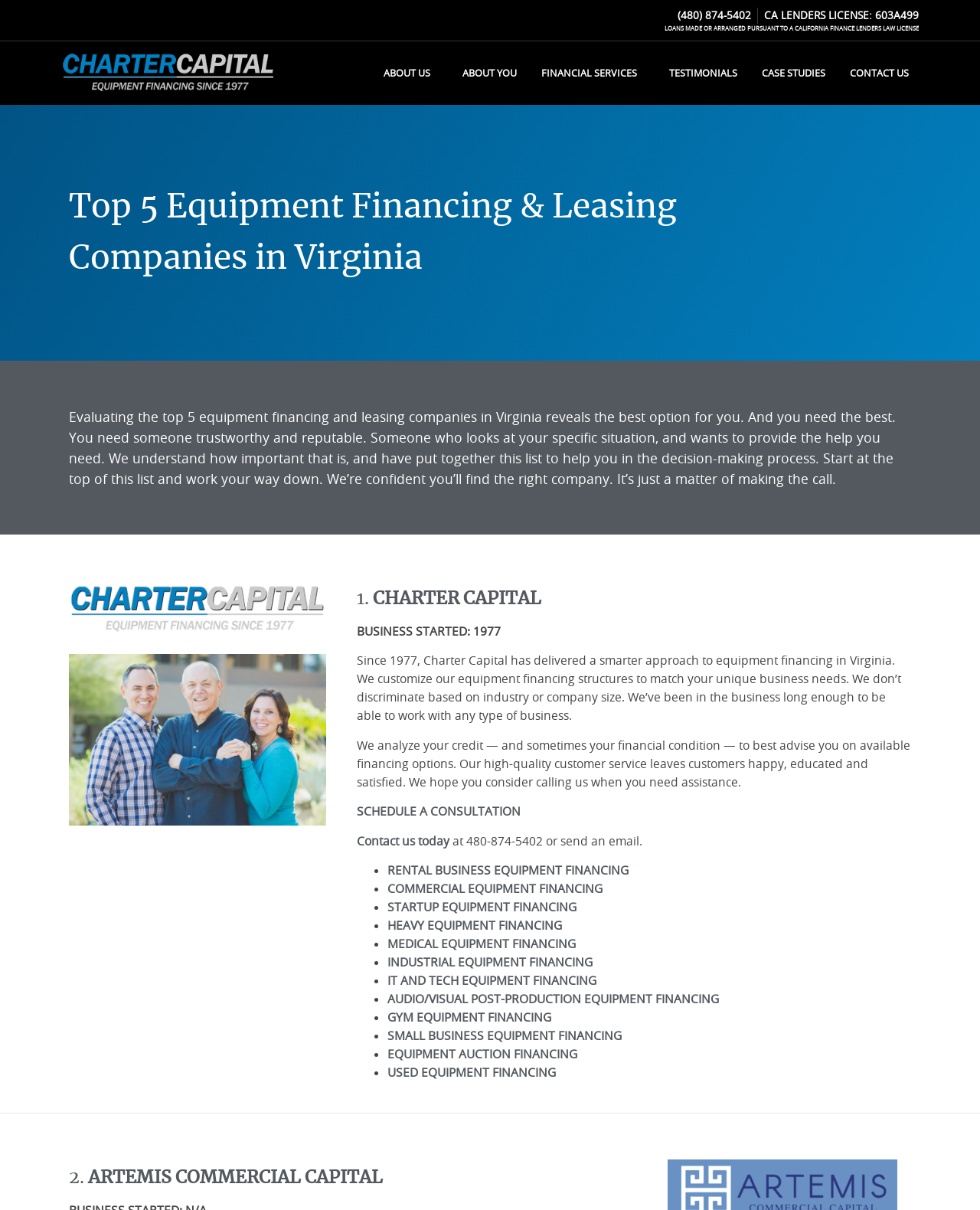Please locate the bounding box coordinates of the element that should be clicked to achieve the given instruction: "Contact the company".

[0.855, 0.046, 0.94, 0.075]